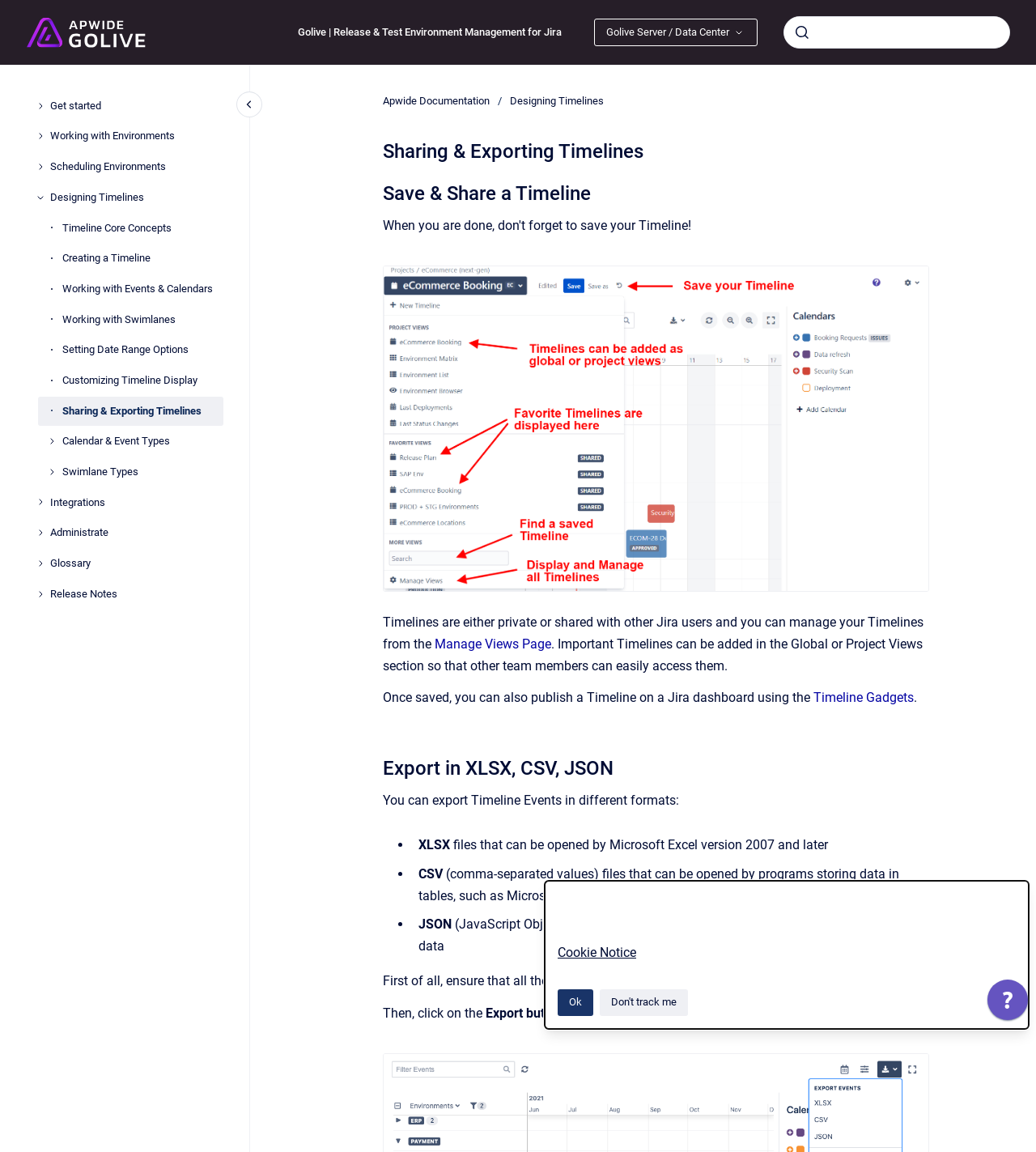What is the 'Designing Timelines' section about?
Please provide a comprehensive answer to the question based on the webpage screenshot.

The 'Designing Timelines' section appears to be about learning the core concepts of designing Timelines, including creating a Timeline, working with Events and Calendars, and customizing Timeline display. This section provides users with the necessary knowledge to effectively design and use Timelines.